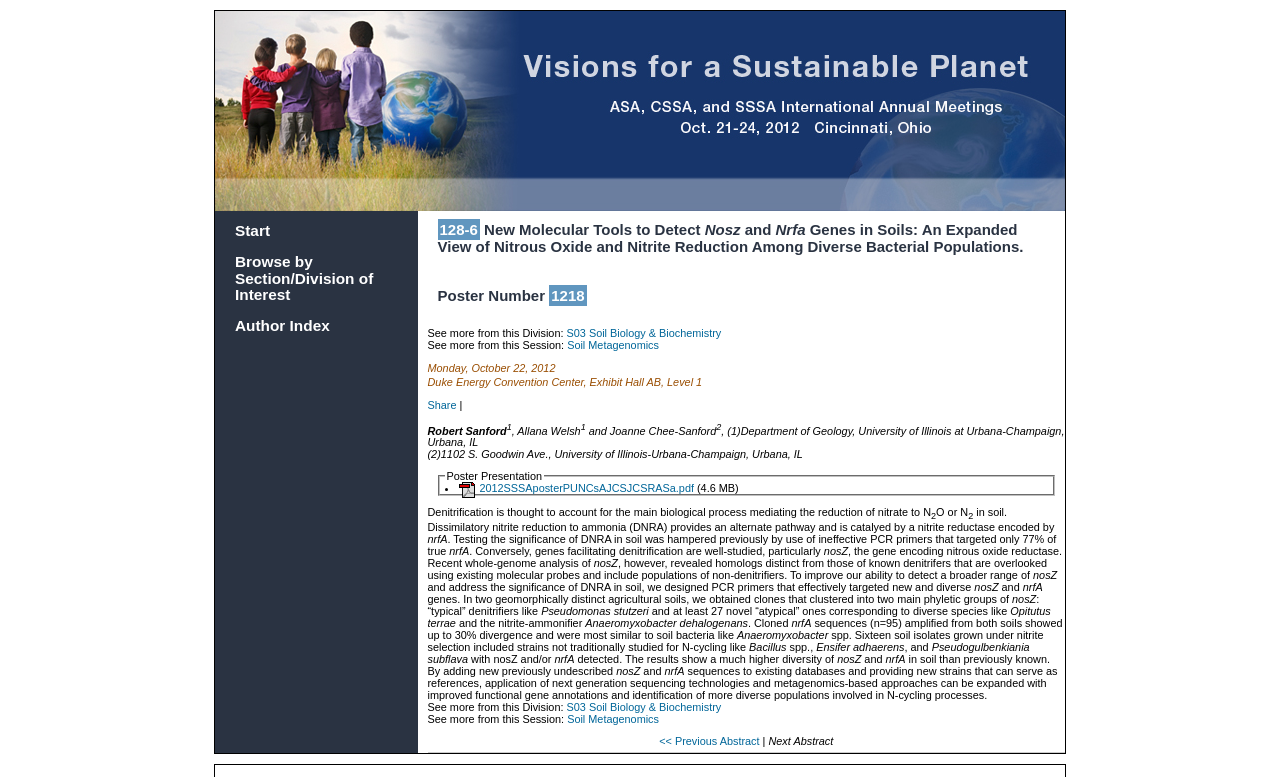Give a concise answer of one word or phrase to the question: 
What is the file format of the downloadable file?

PDF